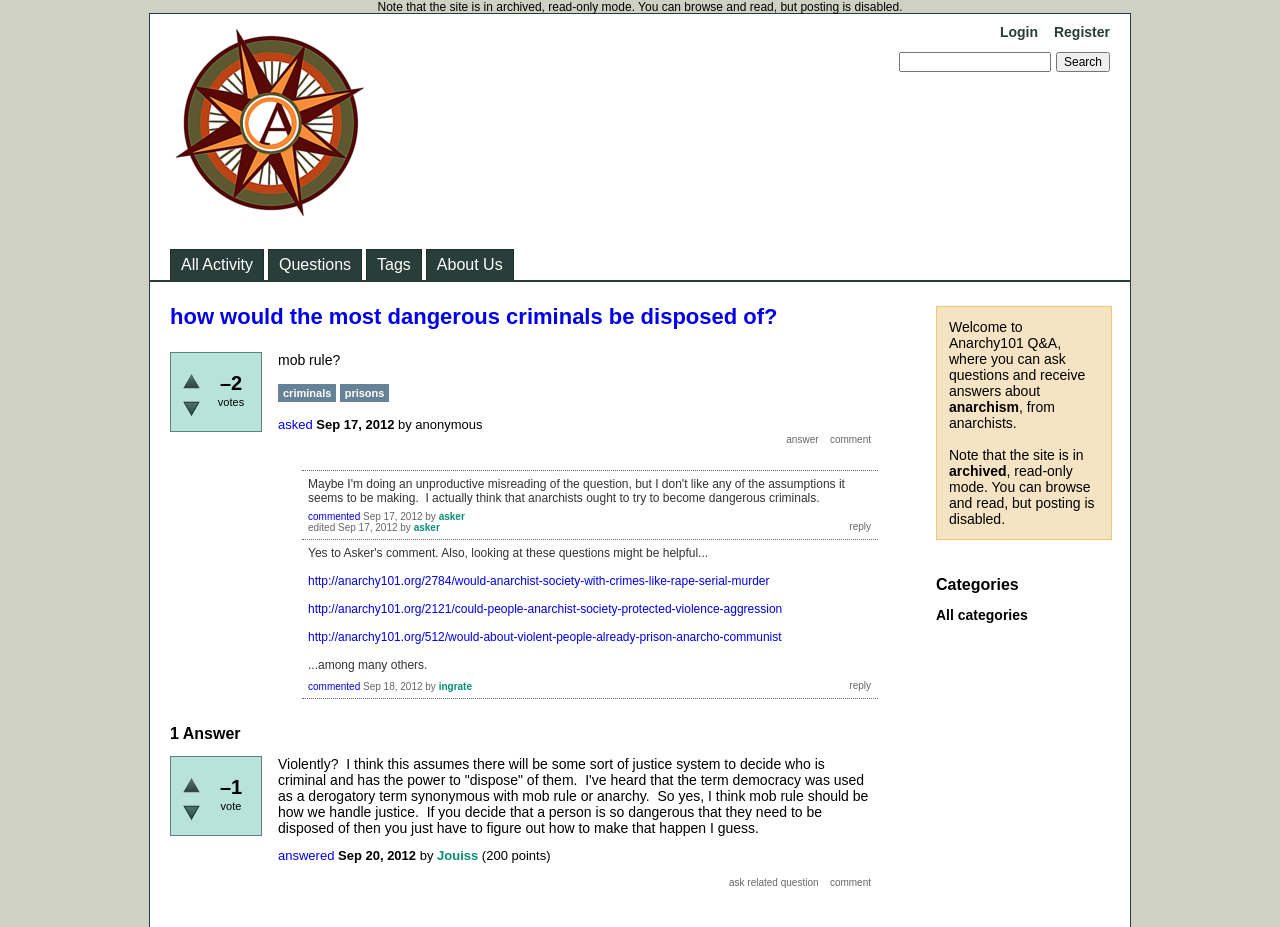Determine the bounding box coordinates of the clickable element necessary to fulfill the instruction: "view all categories". Provide the coordinates as four float numbers within the 0 to 1 range, i.e., [left, top, right, bottom].

[0.731, 0.655, 0.803, 0.672]